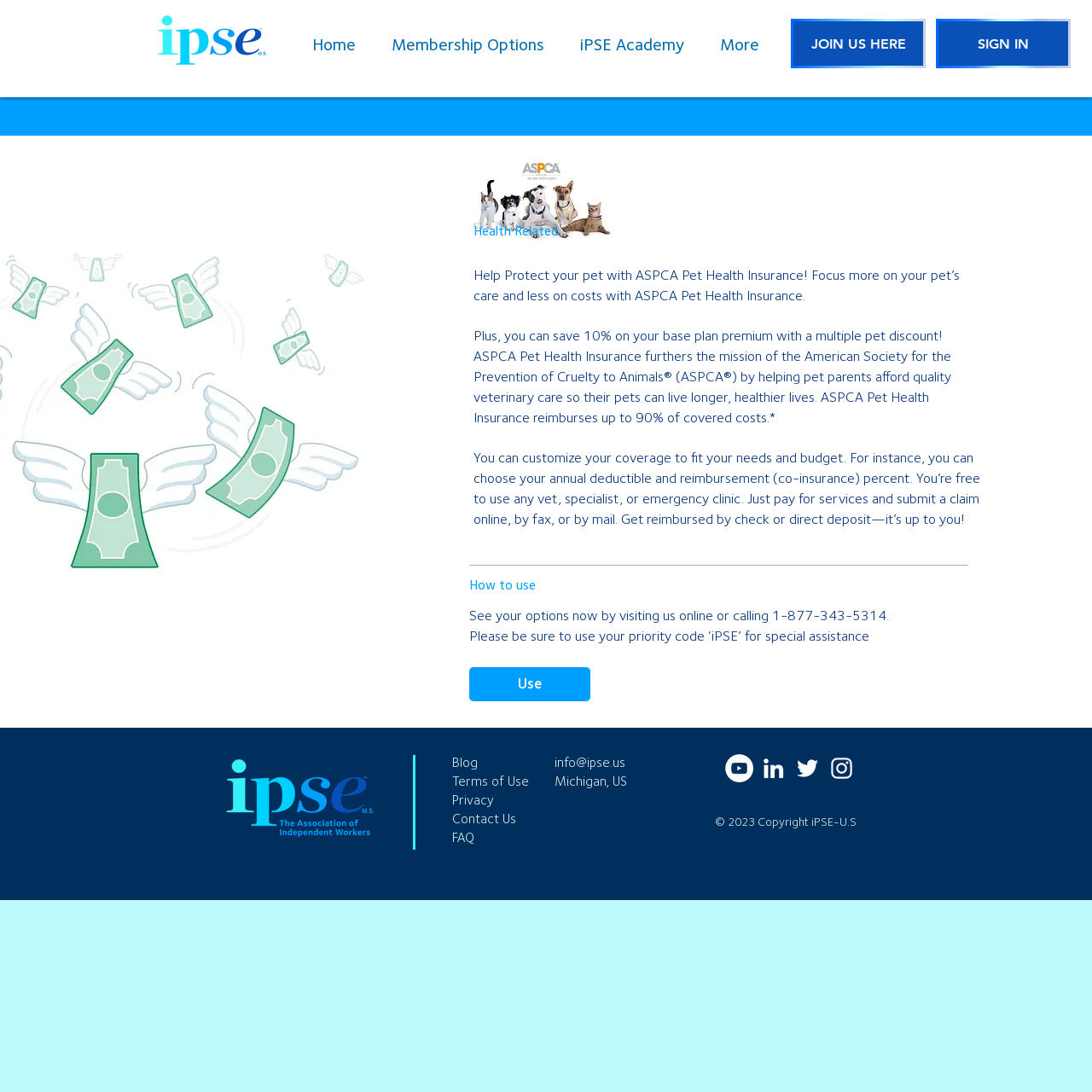Create a detailed narrative of the webpage’s visual and textual elements.

The webpage is about discounted pet insurance for furry family members, specifically from ASPCA. At the top left, there is a logo of iPSE-U.S. Next to it, there is a navigation menu with links to "Home", "Membership Options", "iPSE Academy", and "More". On the top right, there are two prominent links: "JOIN US HERE" and "SIGN IN".

Below the navigation menu, there is a main section with a heading that reads "Discounted Pet Insurance for your furry family members" accompanied by an ASPCA image. This section provides information about ASPCA Pet Health Insurance, including its benefits, such as saving 10% on the base plan premium with a multiple pet discount. The text explains that the insurance reimburses up to 90% of covered costs and allows customization of coverage to fit individual needs and budgets.

There is a call-to-action link "Use" and a brief guide on "How to use" the insurance, including visiting the website or calling a phone number. The section also mentions the priority code "iPSE" for special assistance.

At the bottom of the page, there is a content information section with a logo of iPSE-U.S. and a copyright notice "© 2023 Copyright iPSE-U.S". There are also links to contact information, including an email address and a physical address in Michigan, US. Additionally, there is a social bar with links to YouTube, LinkedIn, Twitter, and Instagram.

Finally, there is a footer section with links to "Blog", "Terms of Use", "Privacy", "Contact Us", and "FAQ".